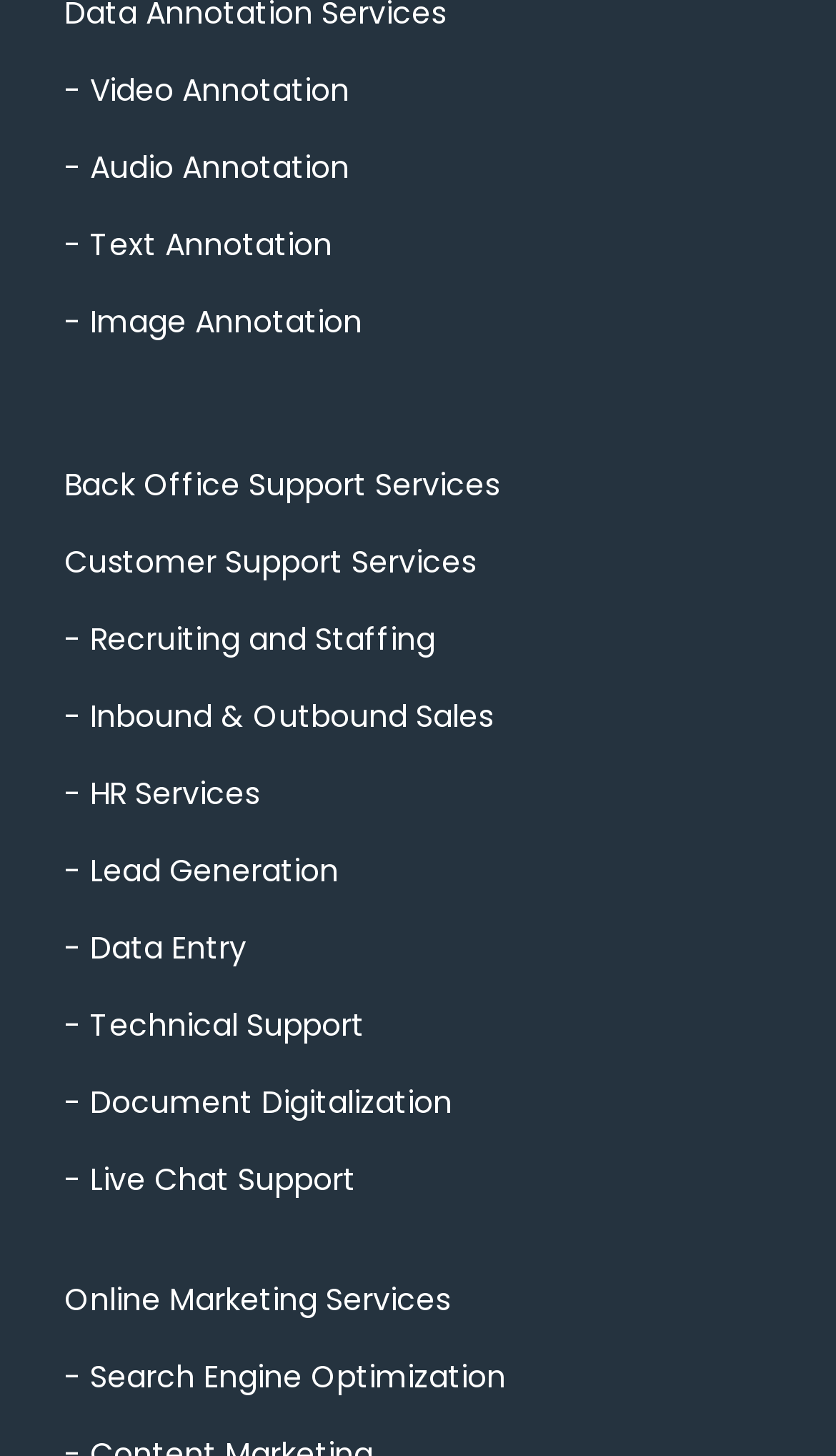Determine the bounding box coordinates of the clickable region to follow the instruction: "Click on Video Annotation".

[0.038, 0.036, 0.456, 0.089]